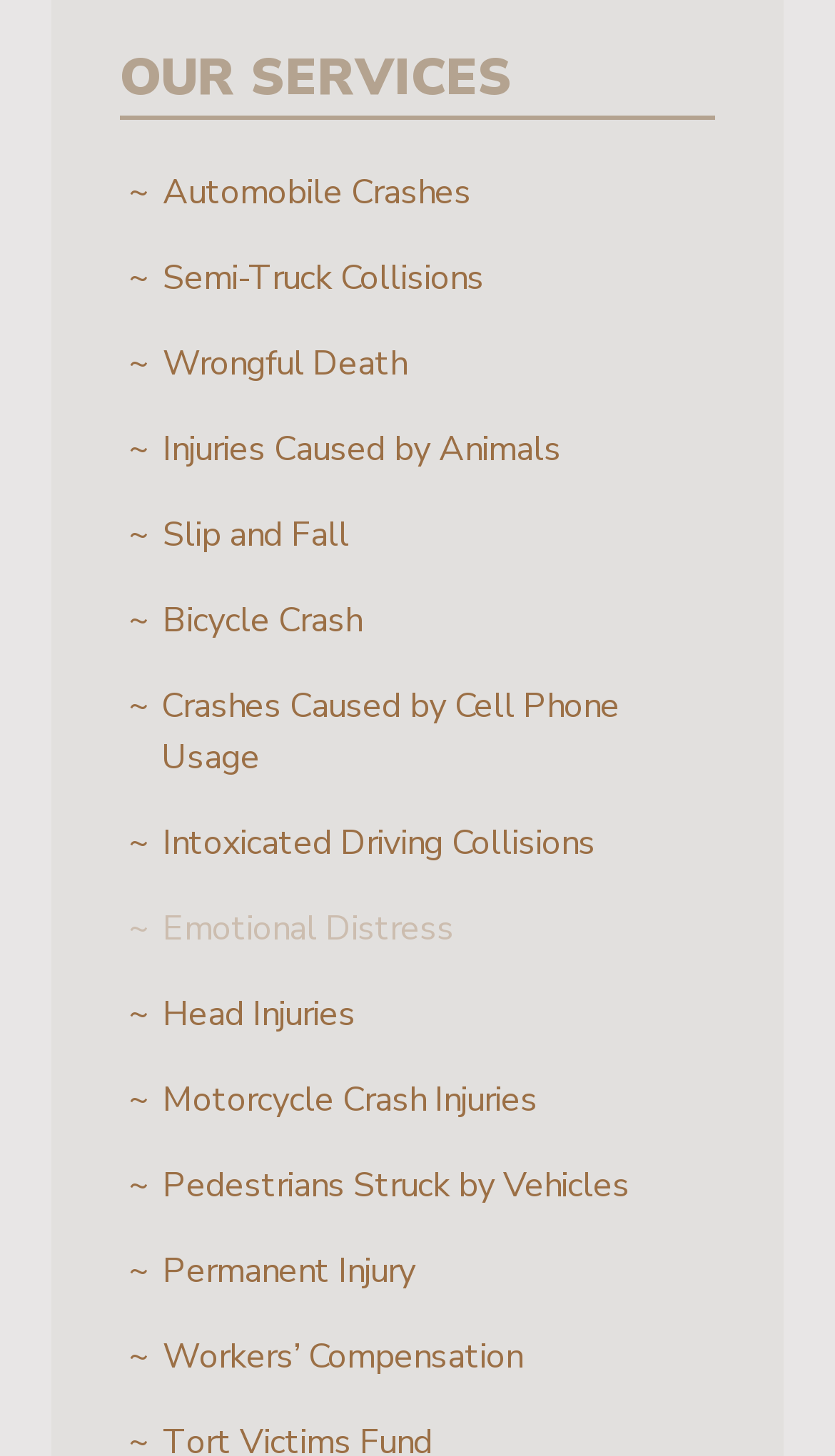Locate the bounding box coordinates of the area where you should click to accomplish the instruction: "Explore Slip and Fall".

[0.144, 0.338, 0.856, 0.397]